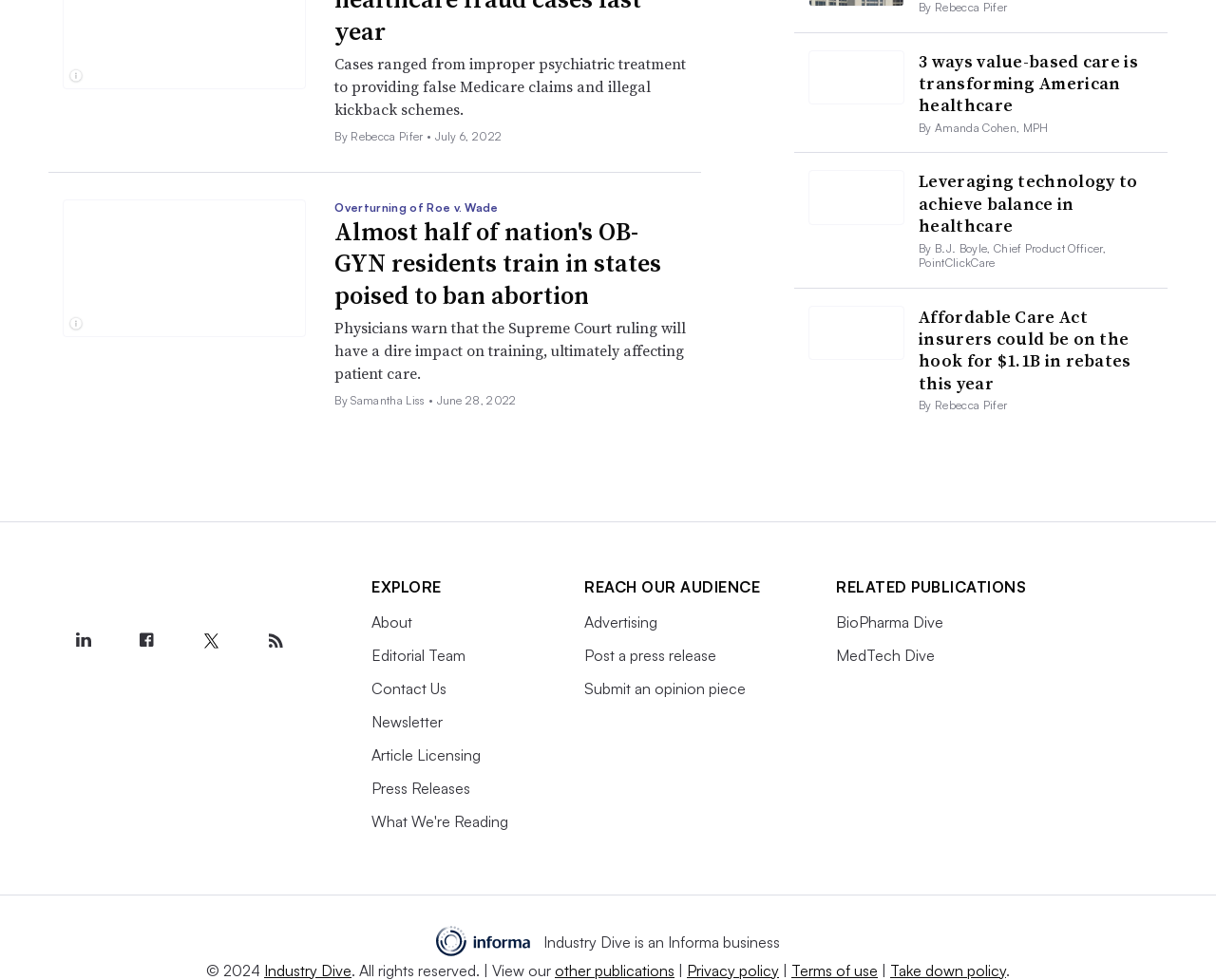Please identify the bounding box coordinates of the area that needs to be clicked to follow this instruction: "Explore the 'About' section".

[0.306, 0.625, 0.339, 0.644]